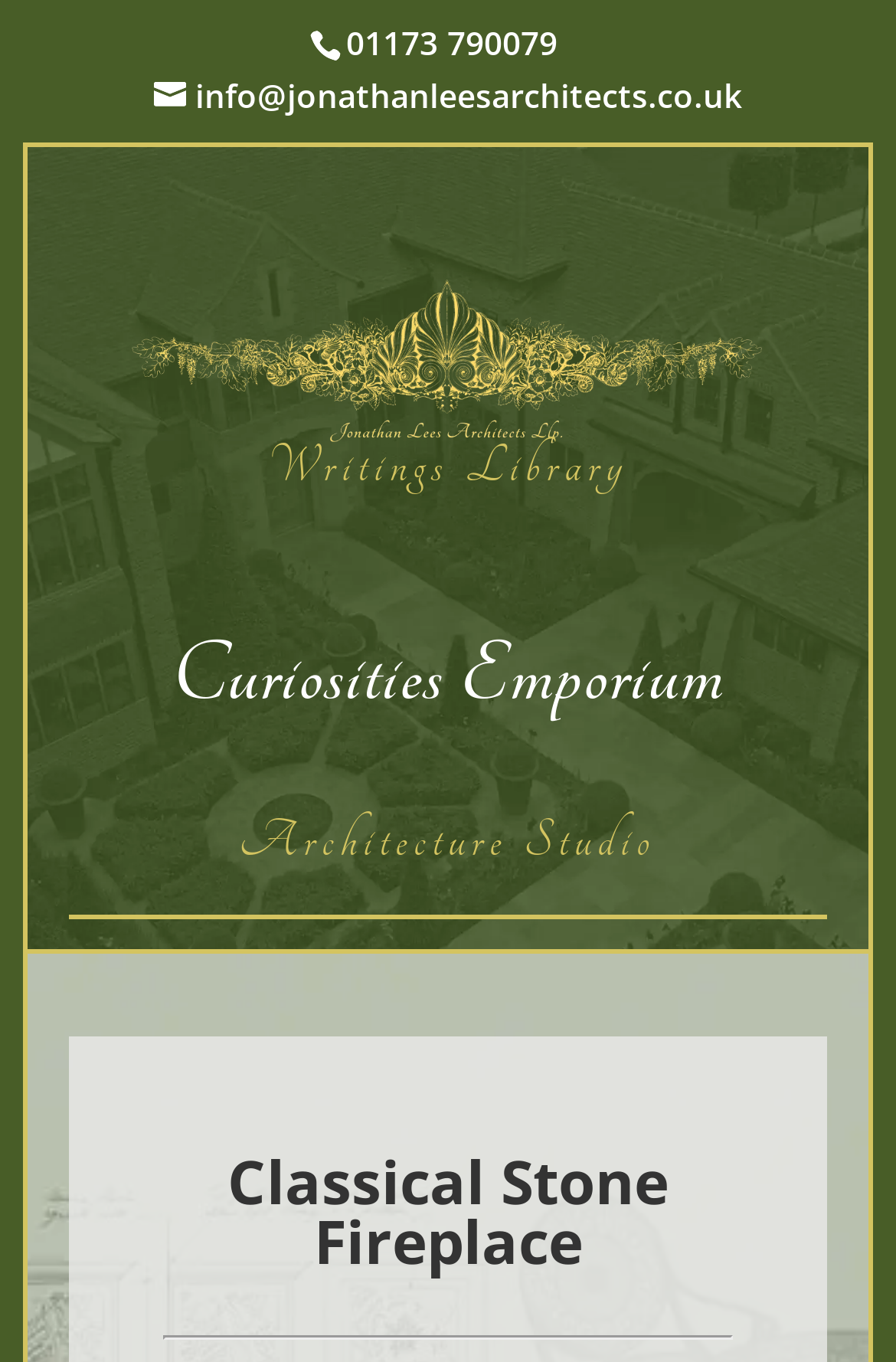Give a one-word or one-phrase response to the question:
How many headings are there on the webpage?

3